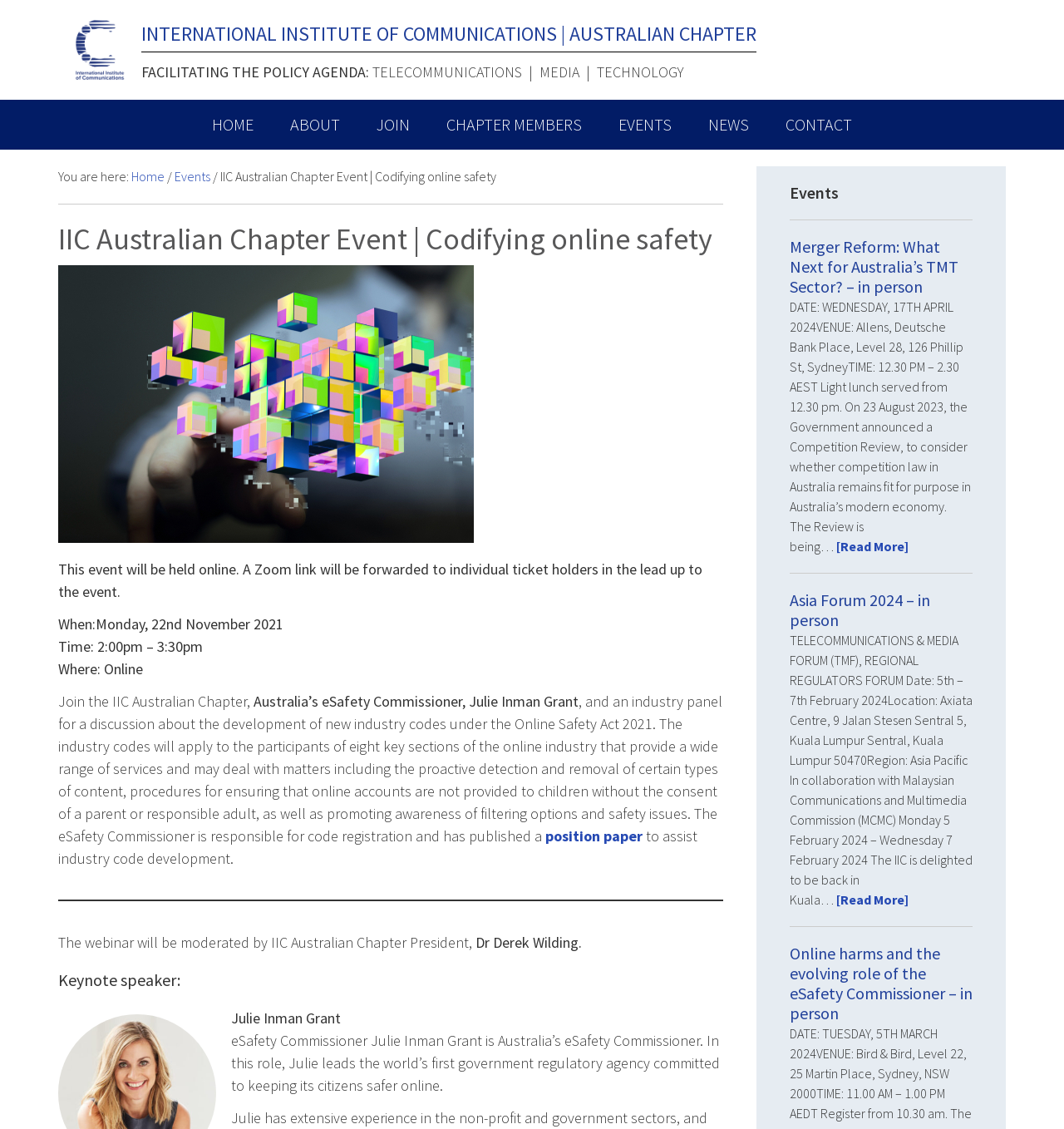Construct a thorough caption encompassing all aspects of the webpage.

The webpage is about the International Institute of Communications (IIC) Australian Chapter Event, specifically focusing on "Codifying online safety". At the top of the page, there are four "Skip to" links, allowing users to navigate to primary navigation, main content, primary sidebar, or footer.

Below these links, the IIC Australian Chapter logo and title are displayed, followed by a heading that reads "FACILITATING THE POLICY AGENDA:" and a subheading that lists "TELECOMMUNICATIONS | MEDIA | TECHNOLOGY".

The main navigation menu is located below, with links to "HOME", "ABOUT", "JOIN", "CHAPTER MEMBERS", "EVENTS", "NEWS", and "CONTACT". A breadcrumb trail is also present, showing the current page's location within the website hierarchy.

The main content area is divided into two sections. The left section contains the event details, including the title, date, time, and location. There is also a description of the event, which discusses the development of new industry codes under the Online Safety Act 2021 and features a keynote speaker, Julie Inman Grant, the eSafety Commissioner.

The right section is the primary sidebar, which lists upcoming events, including "Merger Reform: What Next for Australia’s TMT Sector? – in person", "Asia Forum 2024 – in person", and "Online harms and the evolving role of the eSafety Commissioner – in person". Each event has a brief description and a "Read More" link.

Overall, the webpage provides information about the IIC Australian Chapter Event and related events, with a focus on online safety and telecommunications policy.